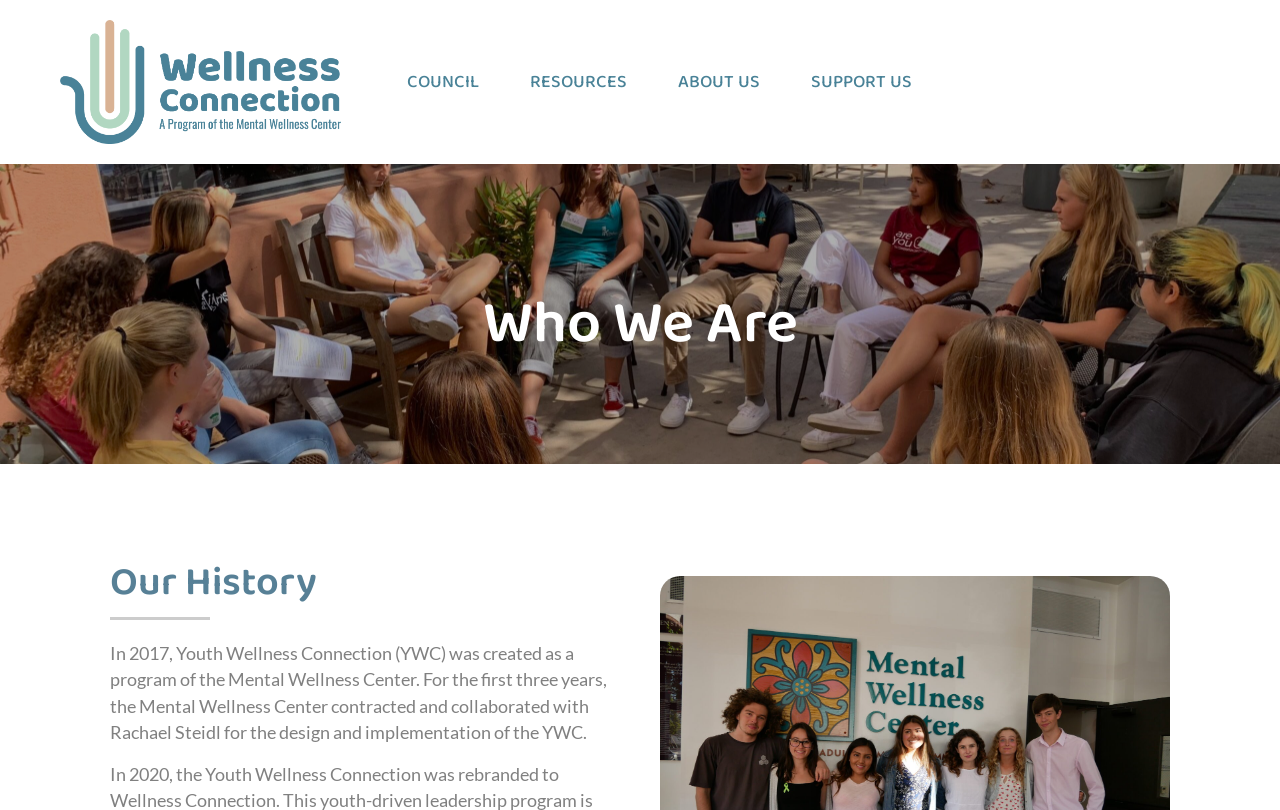What is the name of the organization?
Utilize the image to construct a detailed and well-explained answer.

I inferred this answer by reading the text 'In 2017, Youth Wellness Connection (YWC) was created as a program of the Mental Wellness Center.' which suggests that Youth Wellness Connection is the name of the organization.